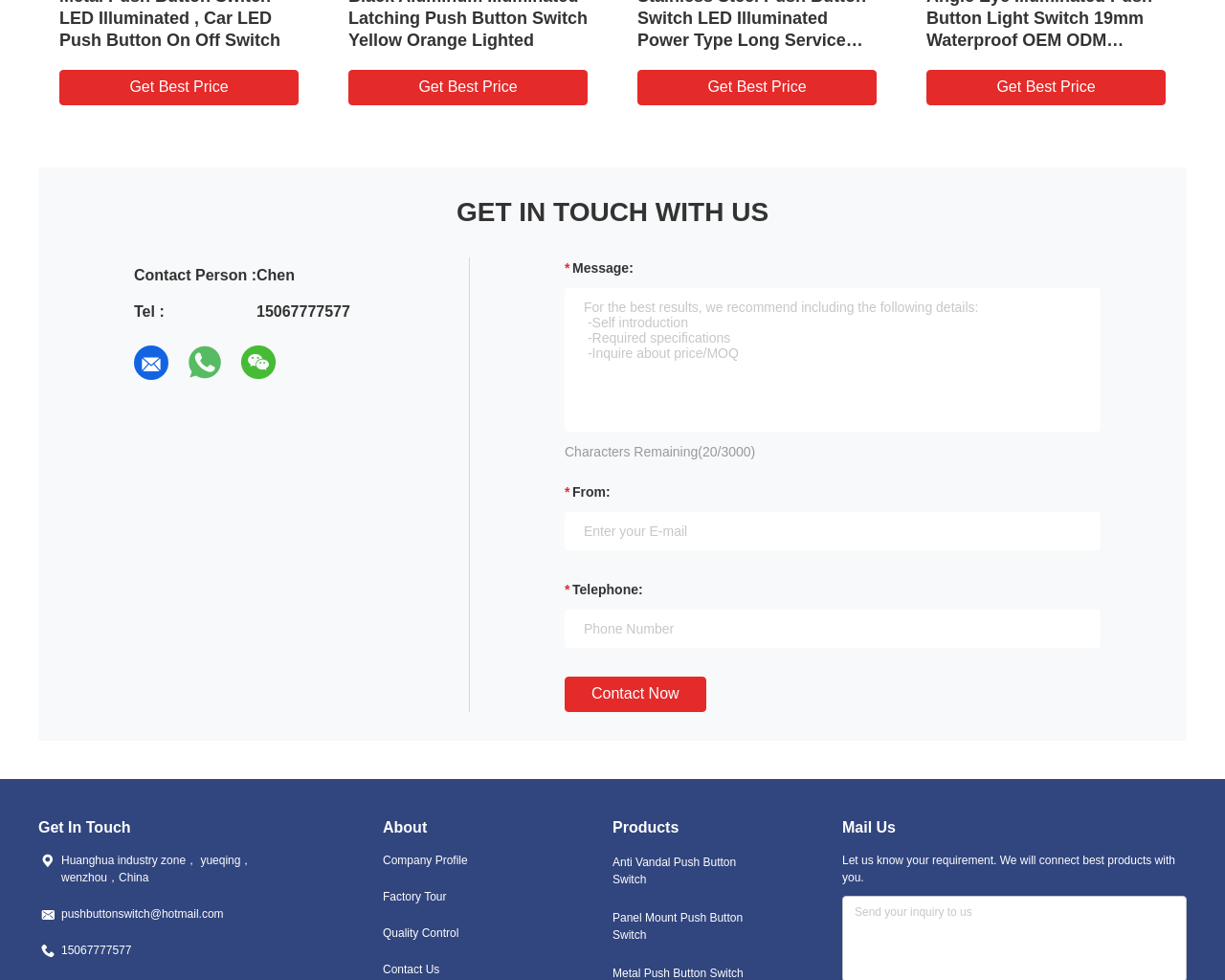What is the purpose of the 'Get Best Price' buttons?
Please provide a comprehensive and detailed answer to the question.

The 'Get Best Price' buttons are likely used to request a quote or get the best price for a product, as they are prominently displayed at the top of the page.